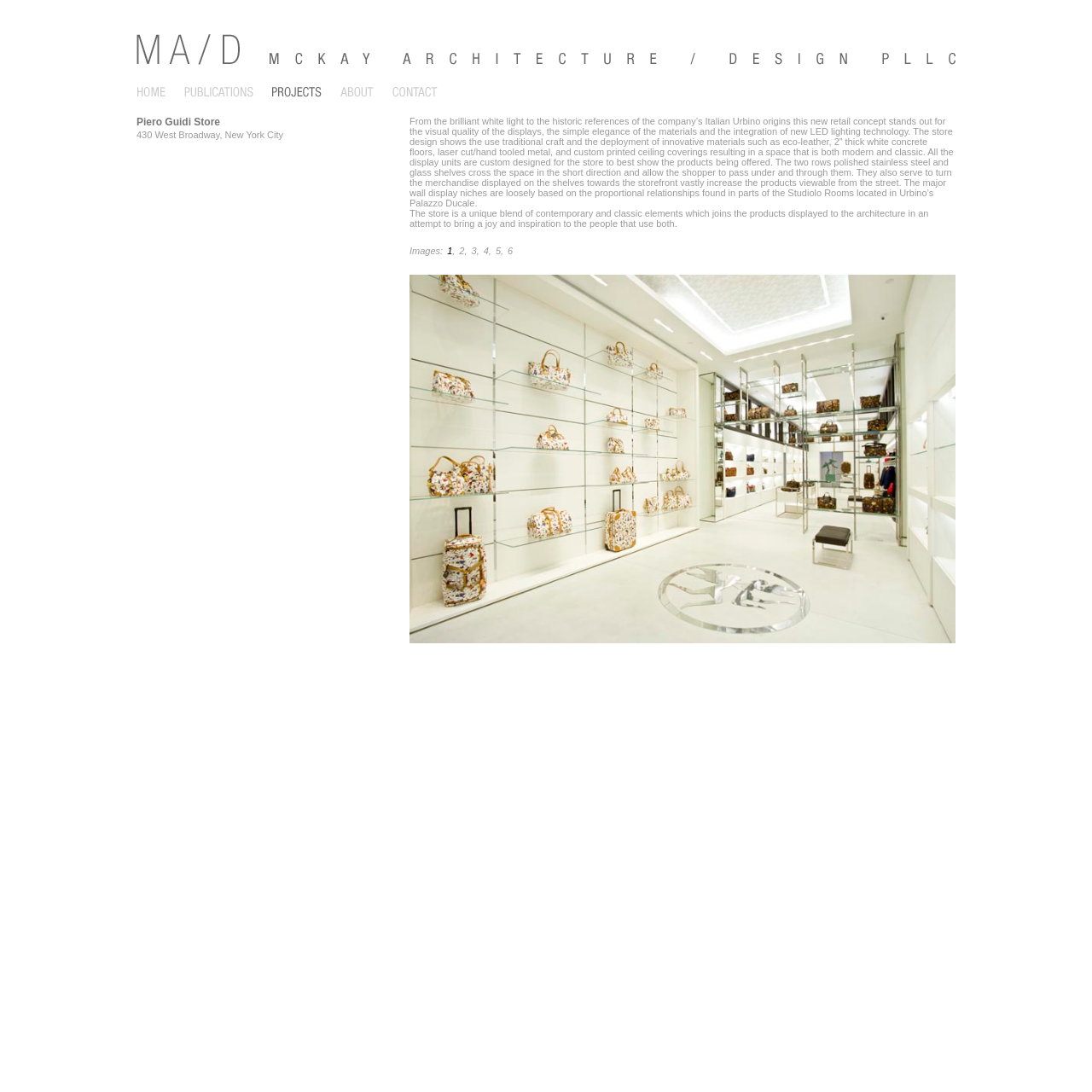Utilize the details in the image to thoroughly answer the following question: What is the material used for the floor in the store?

I found this information by reading the static text element that describes the store design, which mentions the use of traditional craft and innovative materials, including 2” thick white concrete floors.